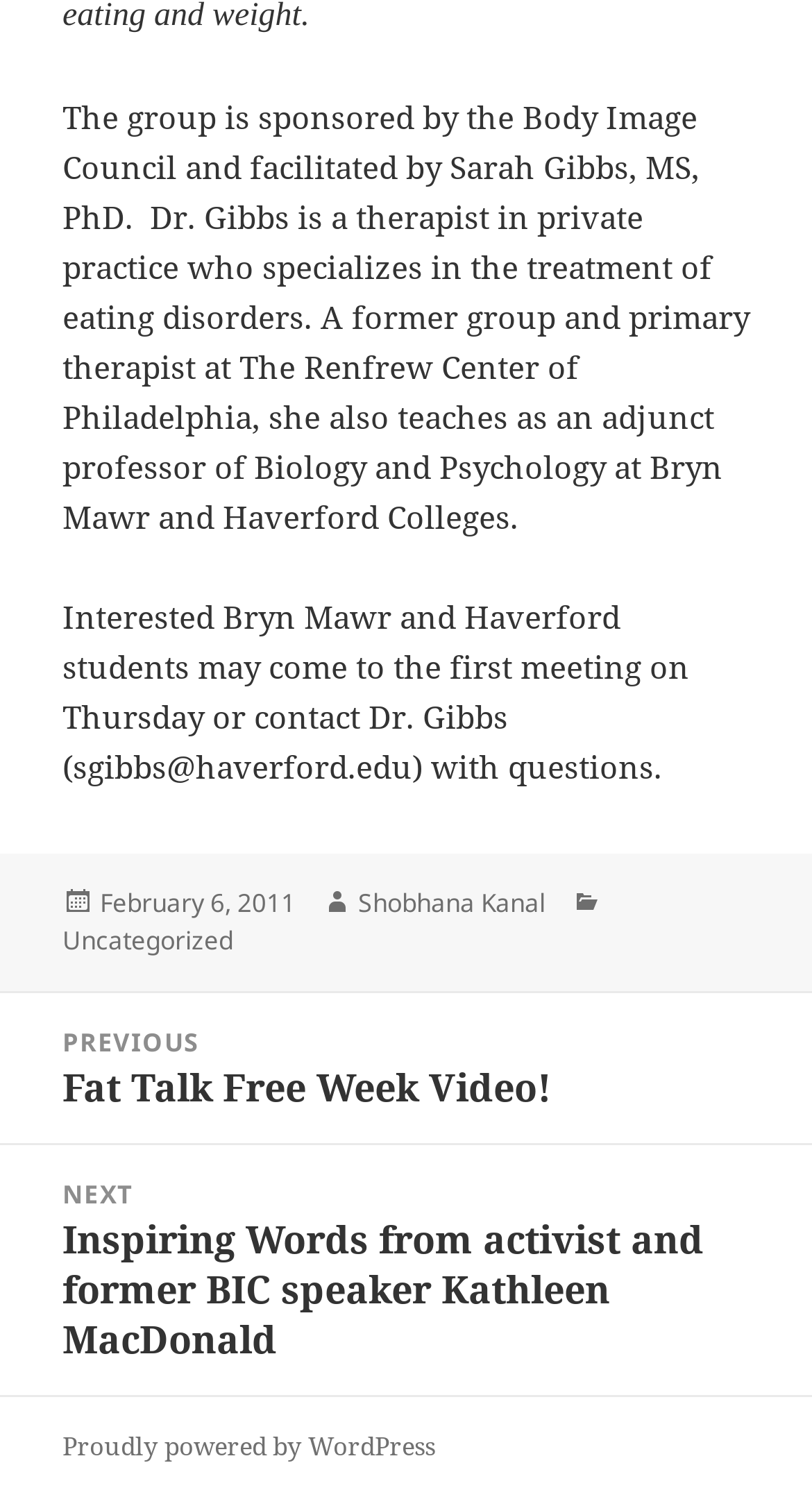Who is the author of the post?
Look at the image and provide a detailed response to the question.

The author of the post is mentioned in the footer section of the webpage, where it is stated as 'Author: Shobhana Kanal'.